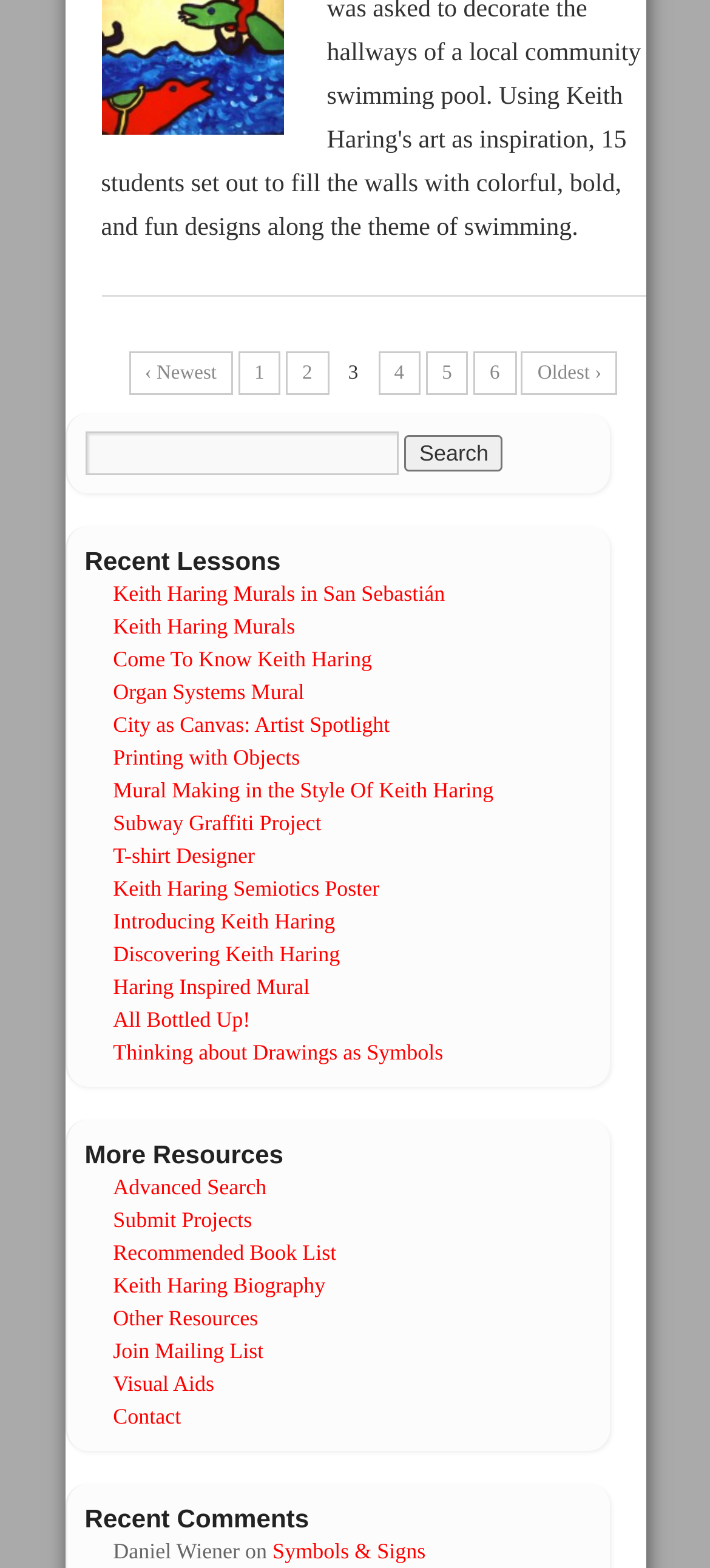How many links are there under 'Recent Lessons'?
Answer the question with as much detail as possible.

I counted the number of links under the 'Recent Lessons' heading, starting from 'Keith Haring Murals in San Sebastián' to 'Thinking about Drawings as Symbols', and found 15 links.